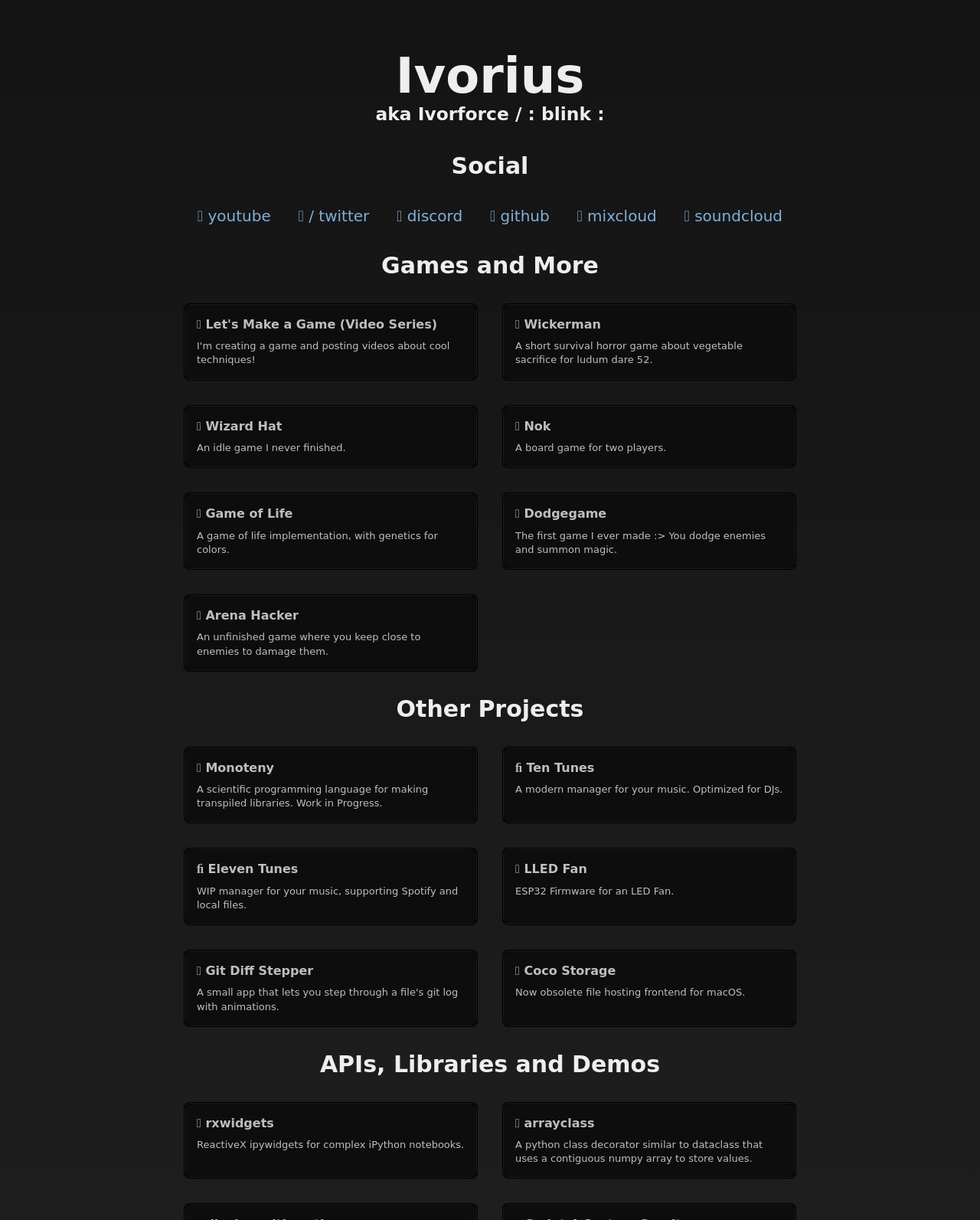Respond concisely with one word or phrase to the following query:
What type of game is 'Wickerman'?

Survival horror